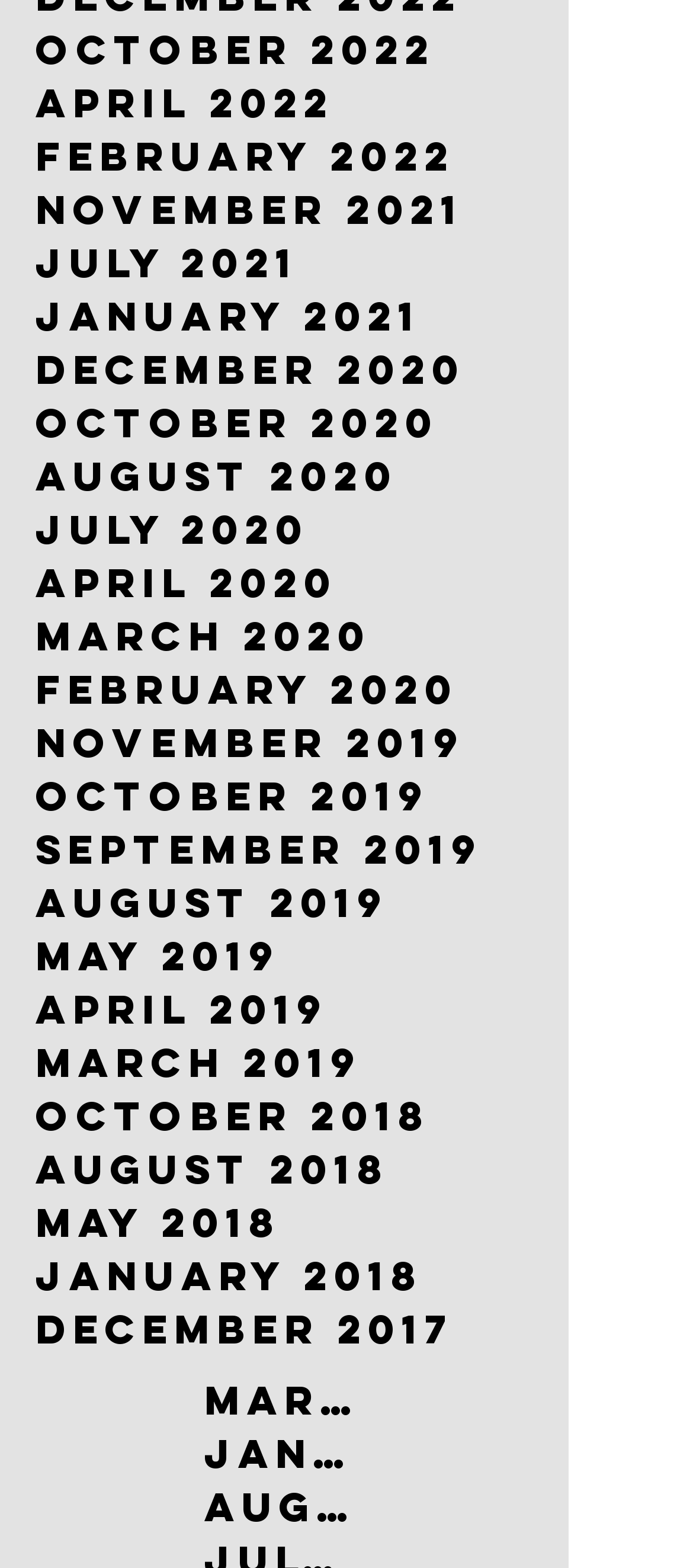Please identify the bounding box coordinates of the element's region that I should click in order to complete the following instruction: "View April 2020". The bounding box coordinates consist of four float numbers between 0 and 1, i.e., [left, top, right, bottom].

[0.051, 0.354, 0.769, 0.388]